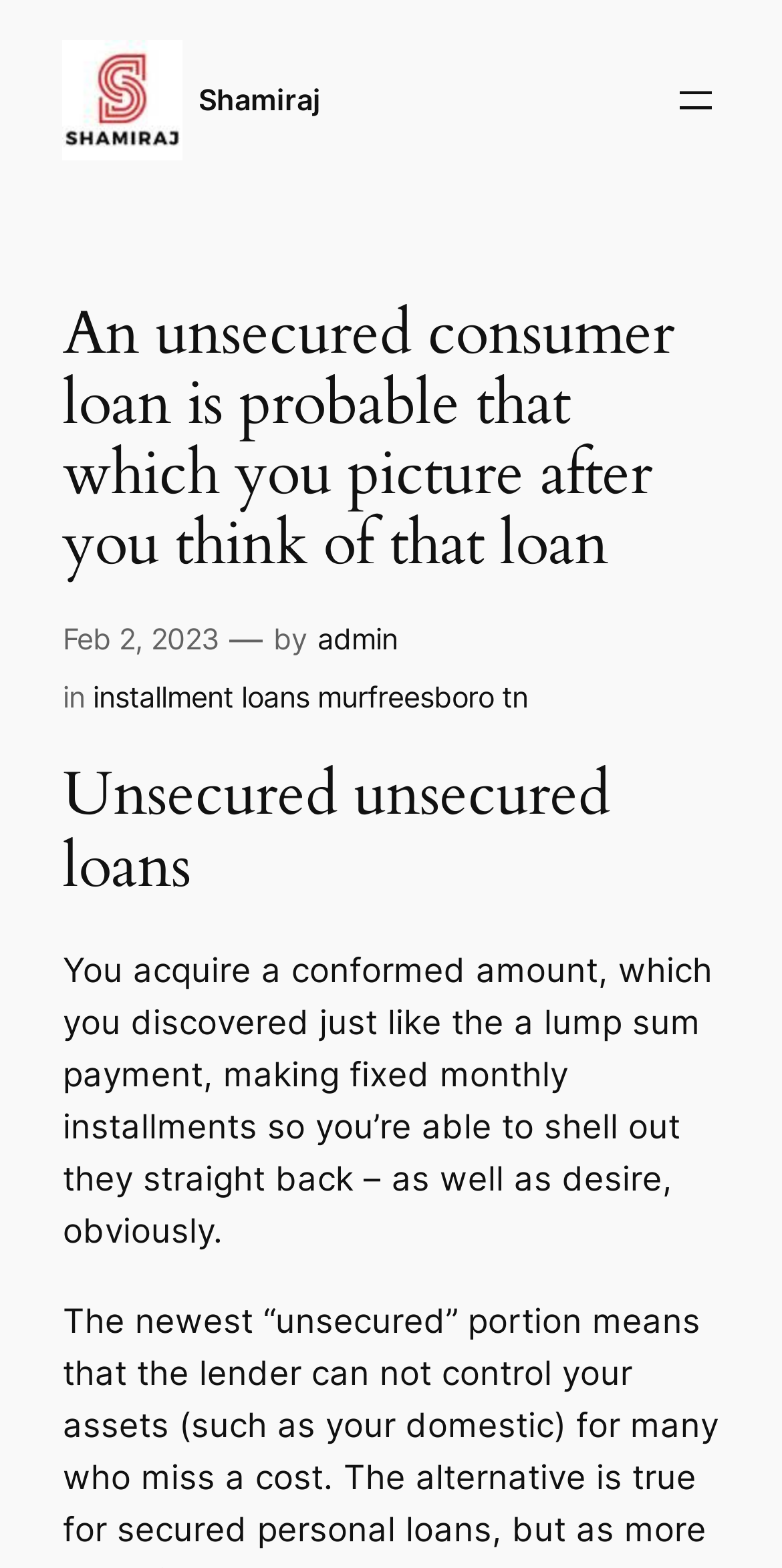Refer to the image and provide an in-depth answer to the question: 
What type of loan is being discussed?

I found the type of loan being discussed by looking at the heading 'Unsecured unsecured loans' and the text that follows which explains the characteristics of an unsecured loan.